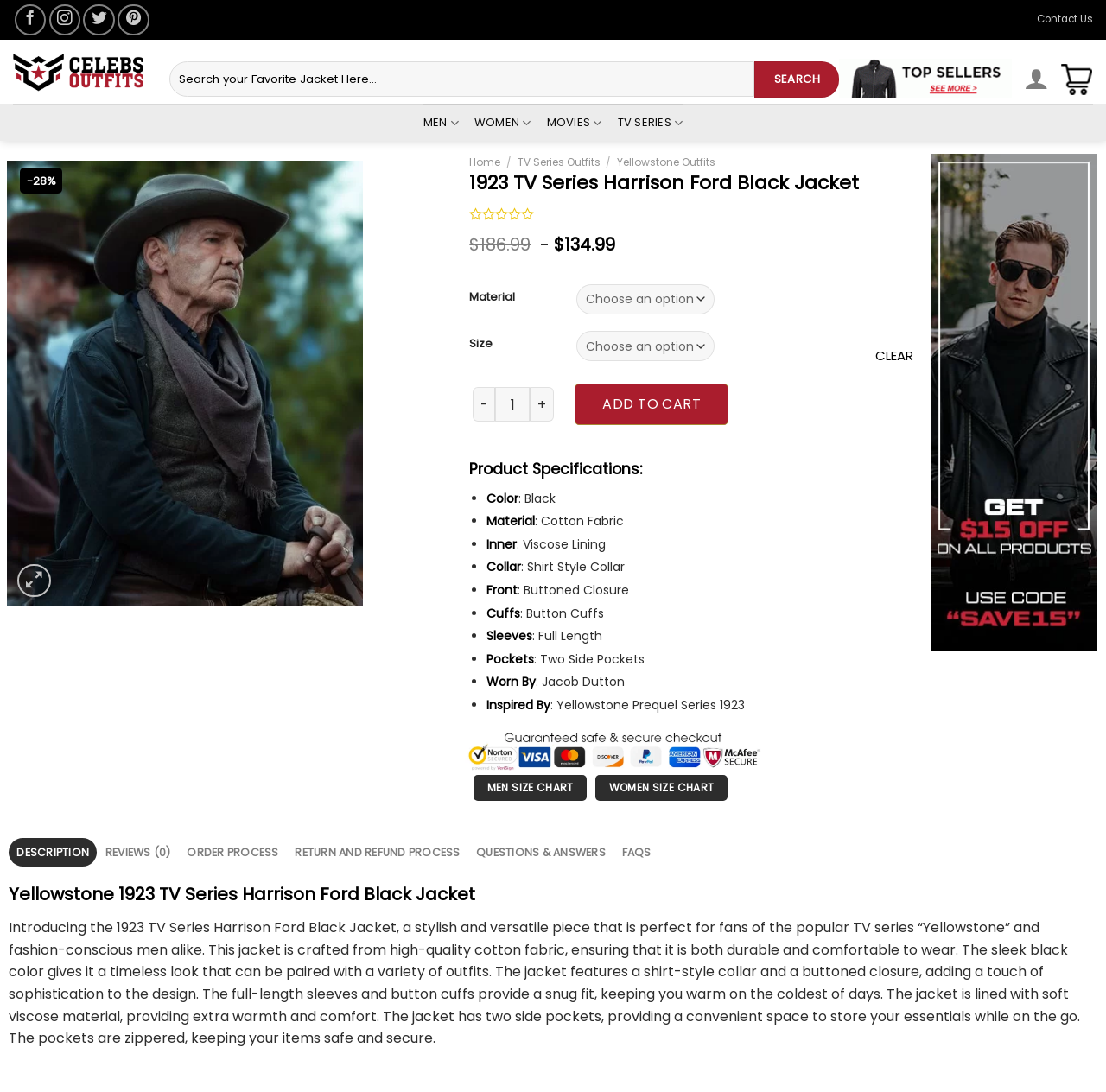Generate the main heading text from the webpage.

1923 TV Series Harrison Ford Black Jacket